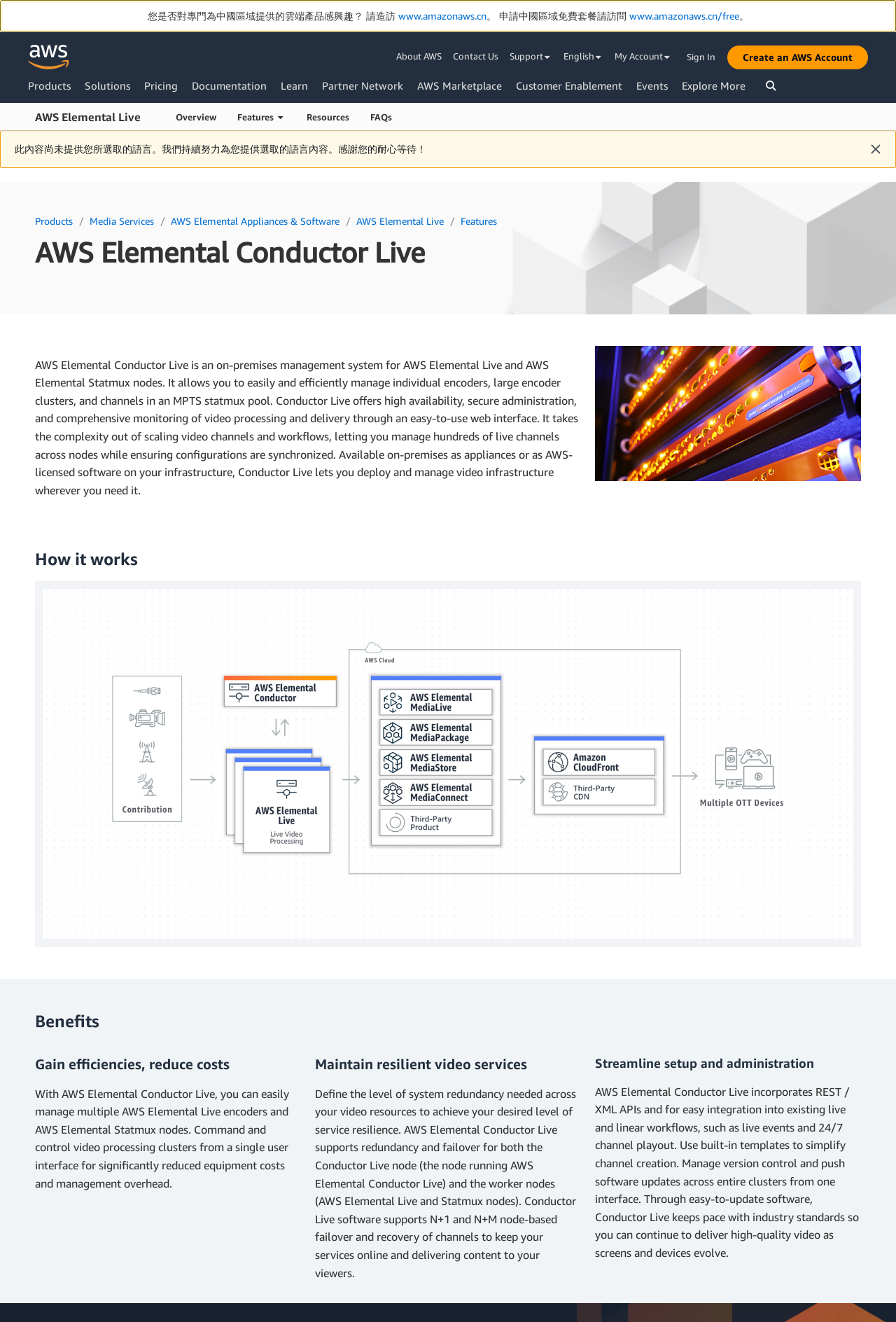Point out the bounding box coordinates of the section to click in order to follow this instruction: "Explore support options".

[0.562, 0.037, 0.623, 0.048]